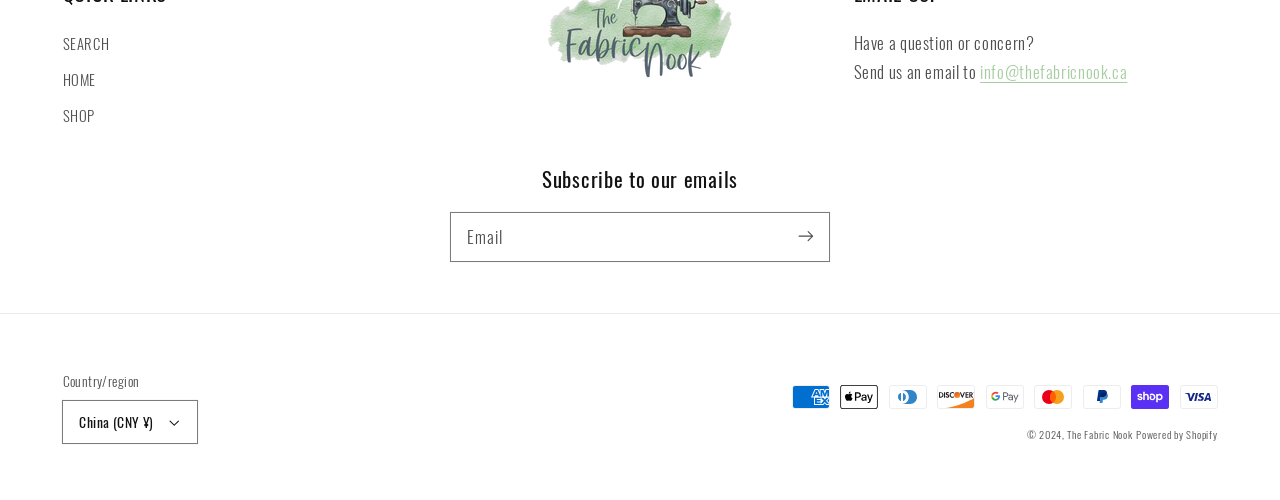Pinpoint the bounding box coordinates of the clickable area needed to execute the instruction: "Search for something". The coordinates should be specified as four float numbers between 0 and 1, i.e., [left, top, right, bottom].

None